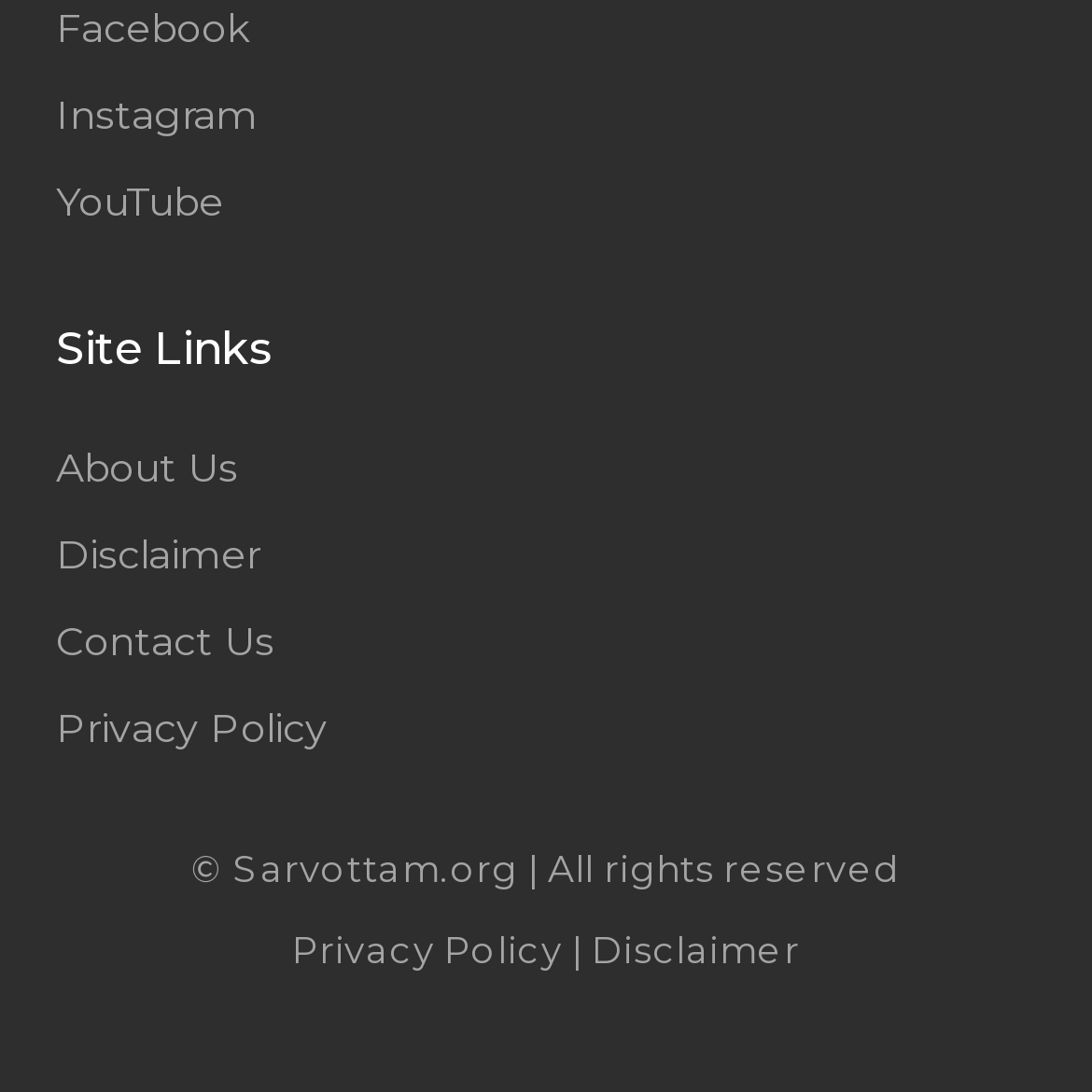Please provide a one-word or short phrase answer to the question:
What social media platforms are linked?

Facebook, Instagram, YouTube